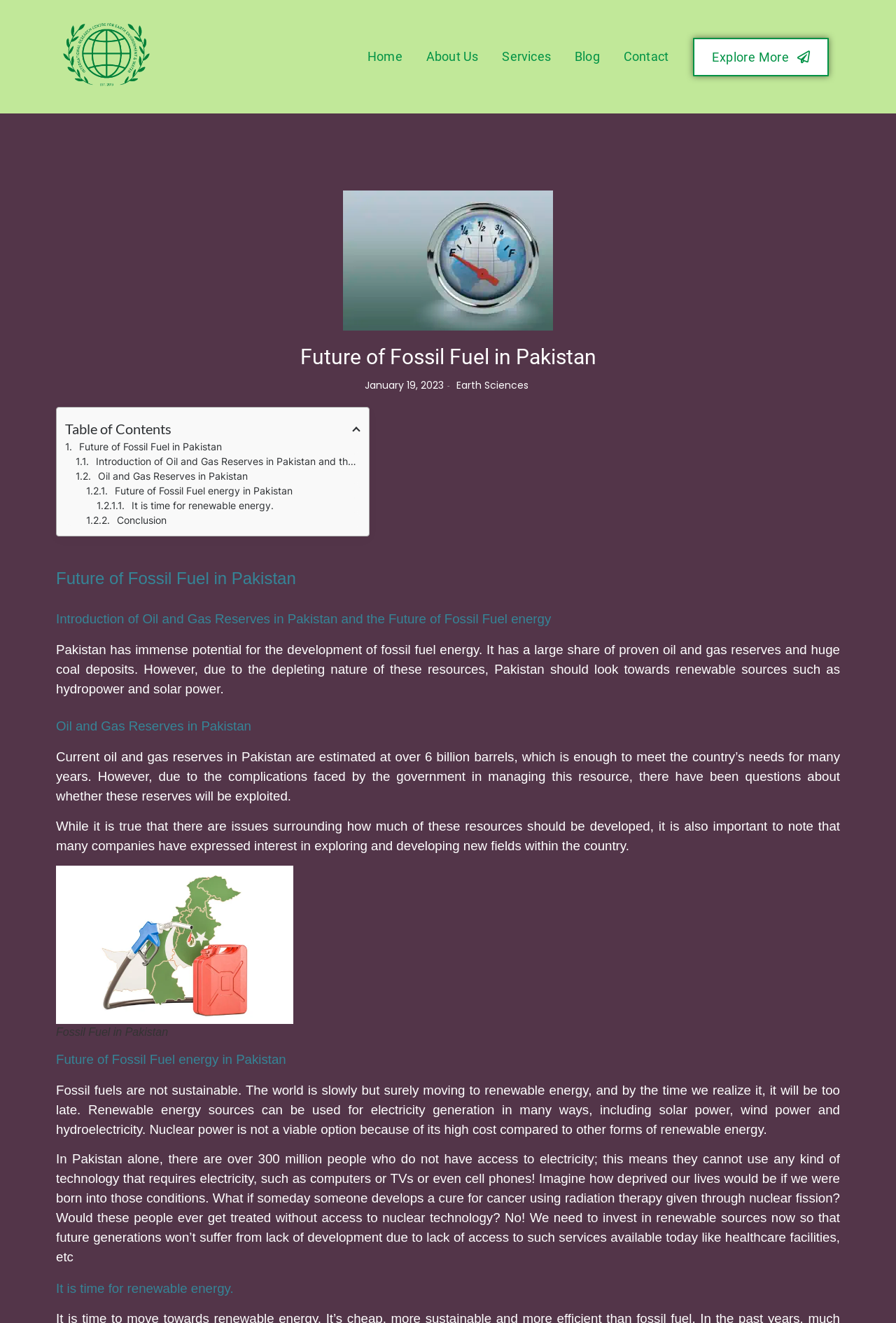What is the topic of this webpage?
Examine the image closely and answer the question with as much detail as possible.

Based on the webpage's content, including the headings and static text, it is clear that the topic of this webpage is the future of fossil fuel in Pakistan, discussing its current state, potential, and the need for renewable energy.